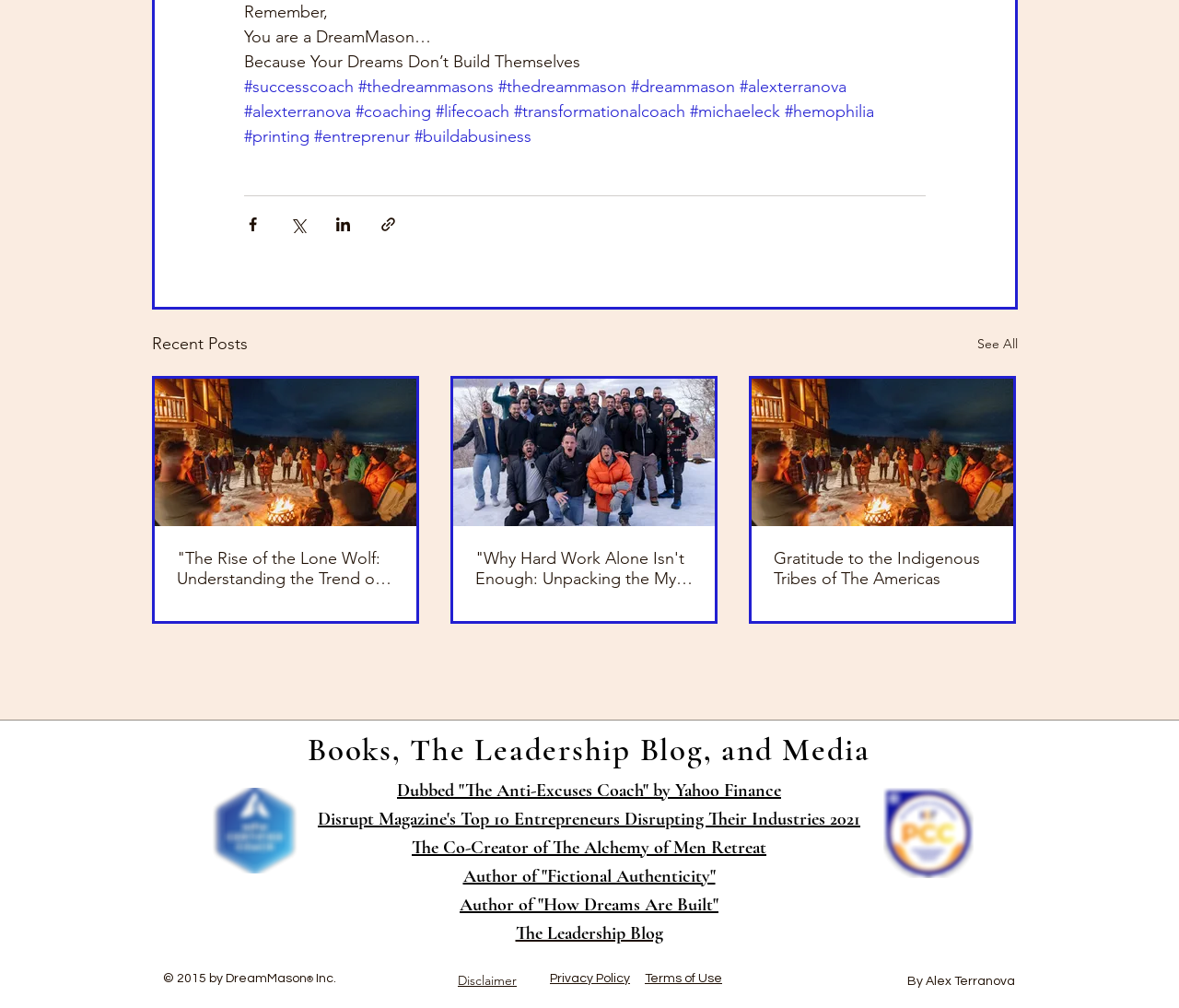Please determine the bounding box coordinates of the section I need to click to accomplish this instruction: "Learn more about the author".

[0.437, 0.914, 0.562, 0.936]